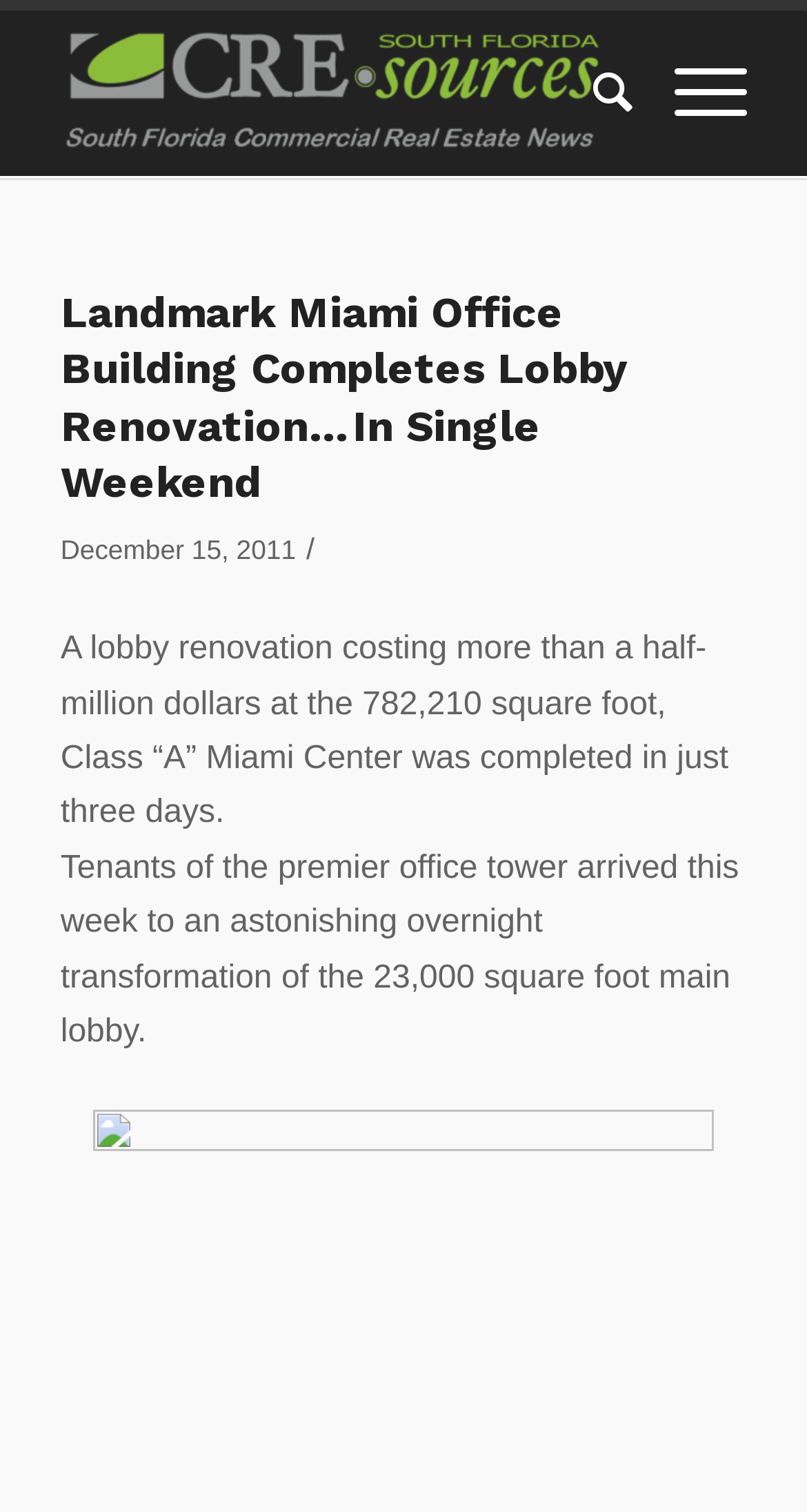Describe every aspect of the webpage comprehensively.

The webpage is a news article page focused on South Florida commercial real estate news. At the top left, there is a logo image with the text "CRE-sources | South Florida Commercial Real Estate News" which is also a clickable link. To the right of the logo, there are two separate links, "Search" and "Menu". 

Below the top navigation bar, there is a main content section. The first element in this section is a heading that reads "Landmark Miami Office Building Completes Lobby Renovation…In Single Weekend", which is also a clickable link. Below the heading, there is a timestamp "December 15, 2011" followed by a slash symbol. 

The main article content starts with a paragraph of text that describes a lobby renovation project at the Miami Center, a Class "A" office tower. The text explains that the renovation costing over half a million dollars was completed in just three days. Below this paragraph, there is another paragraph that continues the story, describing how tenants of the office tower were surprised by the overnight transformation of the main lobby.